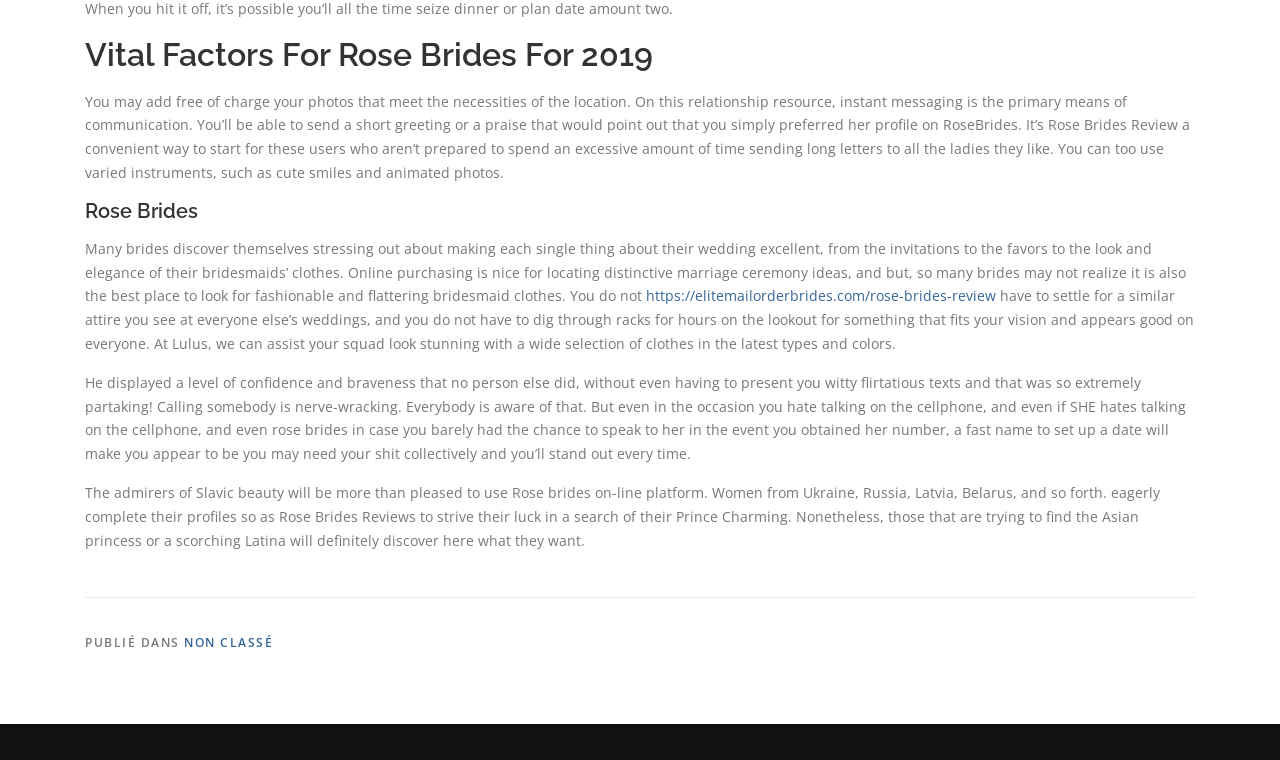What is the purpose of the online platform?
Look at the screenshot and give a one-word or phrase answer.

To find a partner